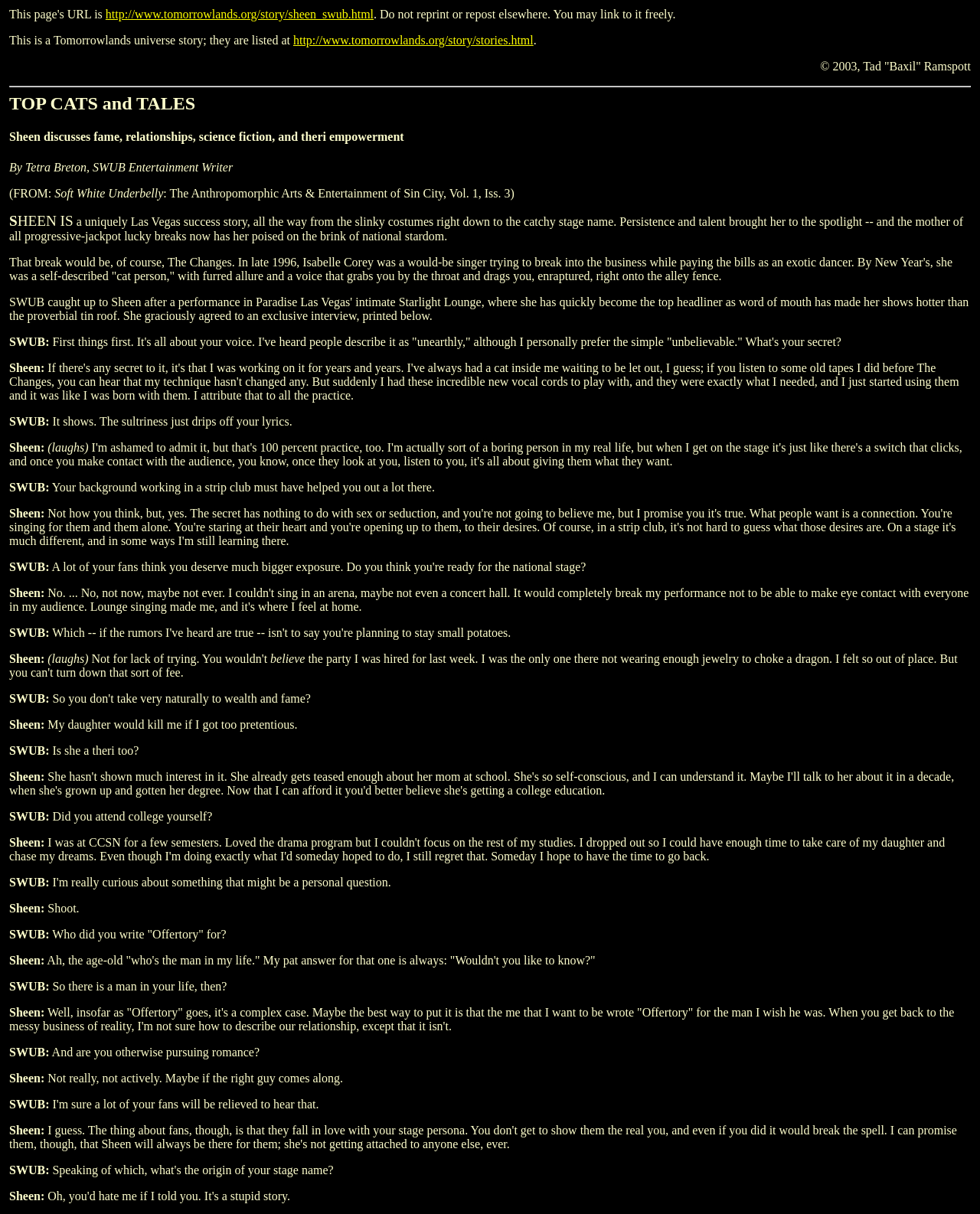What is the theme of the interview?
Answer the question with a single word or phrase, referring to the image.

Fame and relationships